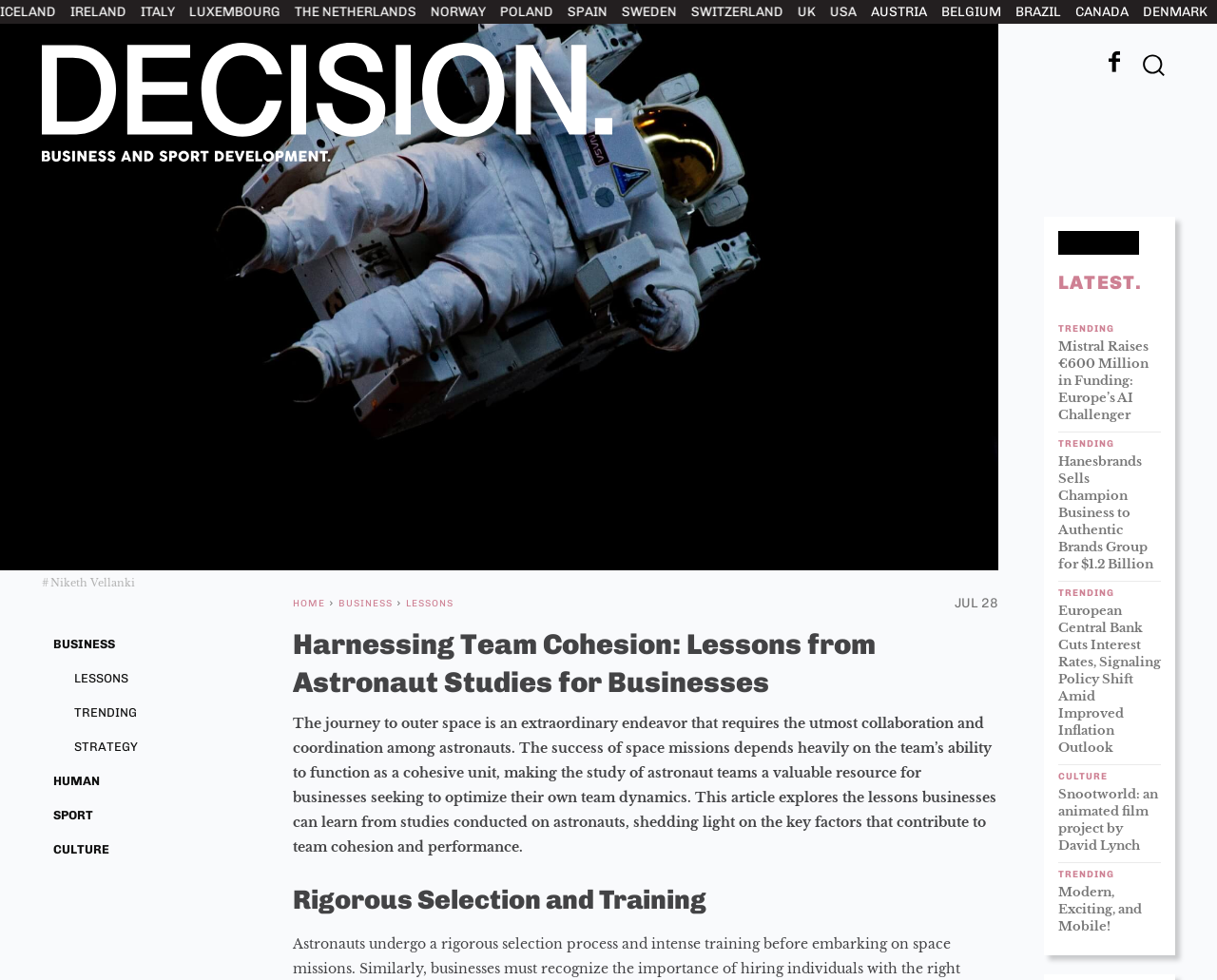Could you find the bounding box coordinates of the clickable area to complete this instruction: "Click the logo"?

[0.034, 0.044, 0.653, 0.204]